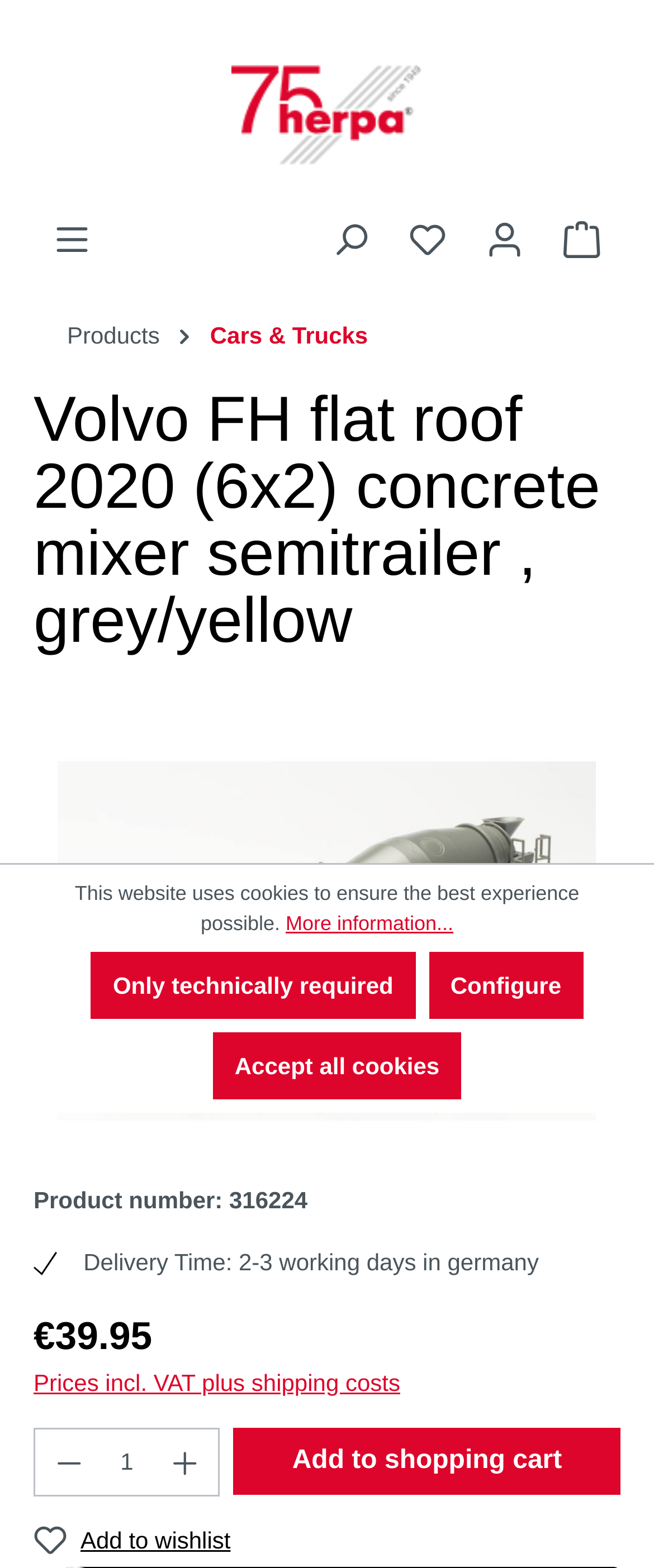Identify the bounding box coordinates for the UI element that matches this description: "More information...".

[0.437, 0.579, 0.693, 0.599]